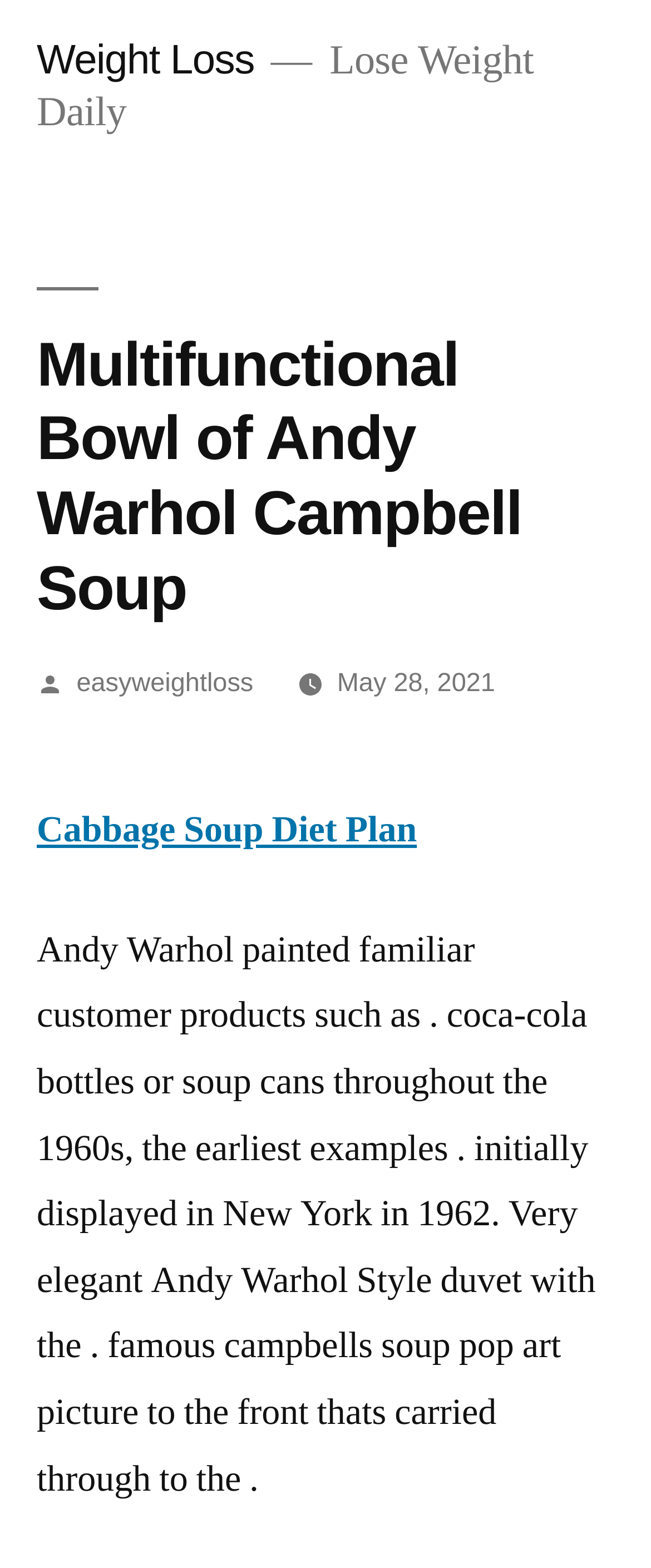Describe every aspect of the webpage comprehensively.

The webpage appears to be a blog post or article about a multifunctional bowl inspired by Andy Warhol's Campbell Soup artwork, with a focus on weight loss. 

At the top, there is a link to "Weight Loss" and a heading that reads "Lose Weight Daily". Below this, there is a larger heading that displays the title of the article, "Multifunctional Bowl of Andy Warhol Campbell Soup". 

To the right of the title, there is a section that provides information about the post, including the author, "Posted by", and a link to the author's profile, "easyweightloss". The post date, "May 28, 2021", is also displayed in this section.

Further down the page, there is a link to "Cabbage Soup Diet Plan", which may be related to the weight loss theme. The main content of the article is a paragraph of text that discusses Andy Warhol's artwork, specifically his use of familiar consumer products like Coca-Cola bottles and soup cans in his paintings. The text also describes a duvet with a Campbell's Soup pop art design.